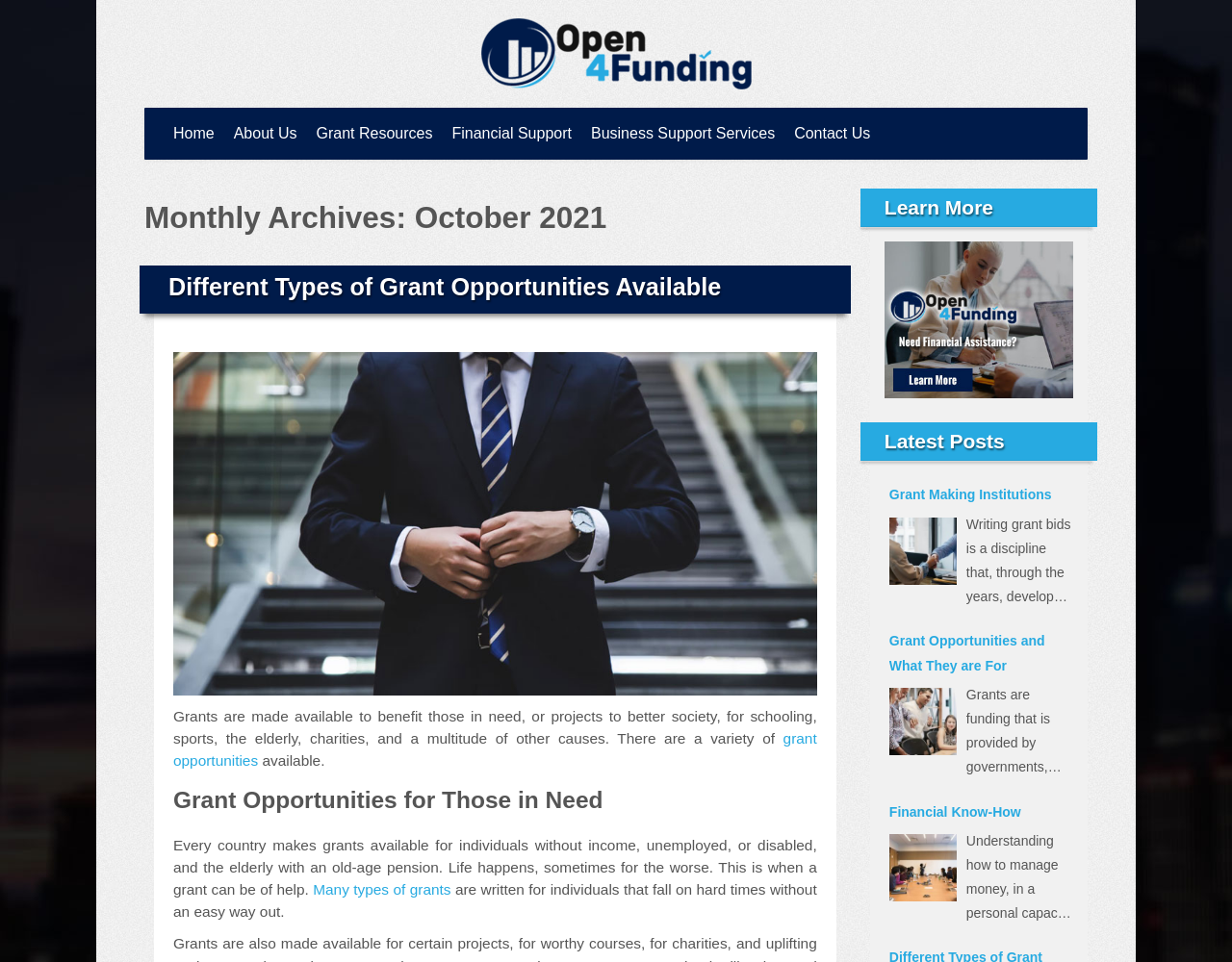Determine the bounding box coordinates for the clickable element required to fulfill the instruction: "Check the 'Copyright' information". Provide the coordinates as four float numbers between 0 and 1, i.e., [left, top, right, bottom].

None